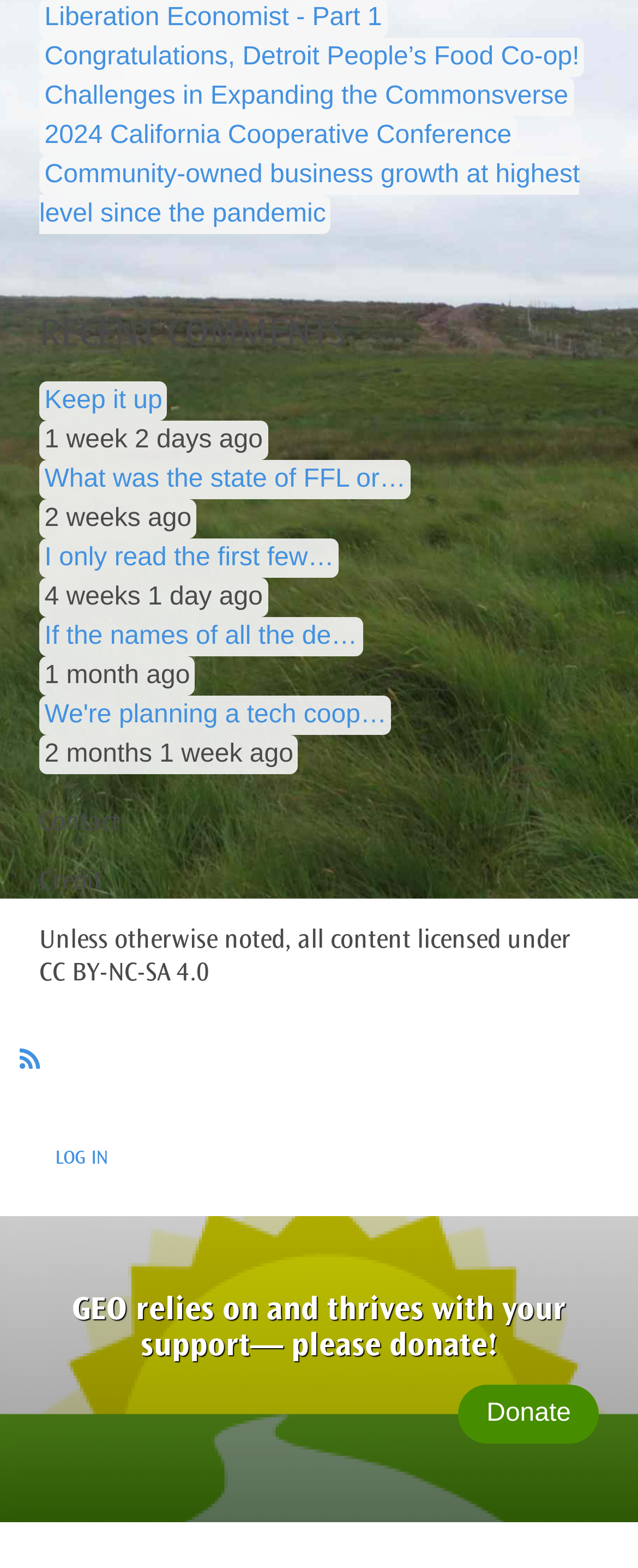Show the bounding box coordinates of the element that should be clicked to complete the task: "Log in to your account".

[0.086, 0.733, 0.171, 0.745]